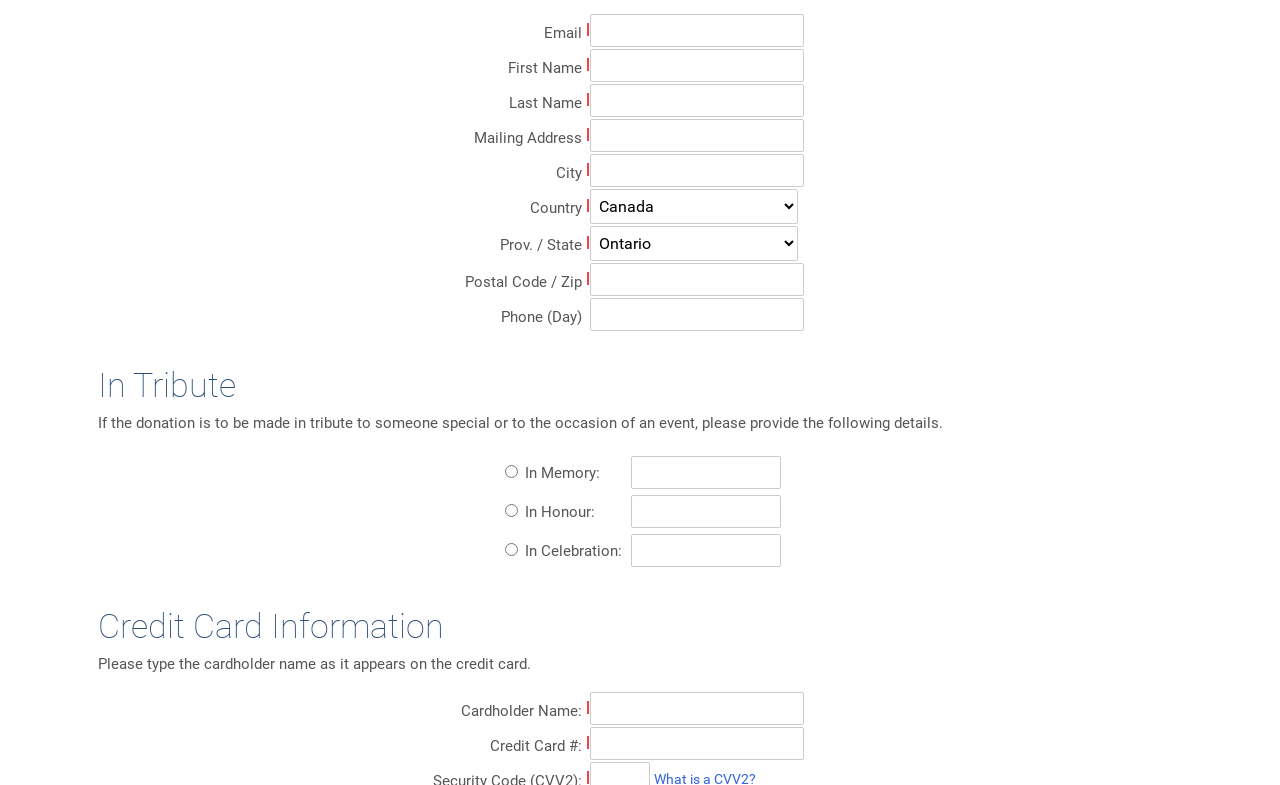Locate the bounding box coordinates of the UI element described by: "name="InTributeOf3"". The bounding box coordinates should consist of four float numbers between 0 and 1, i.e., [left, top, right, bottom].

[0.493, 0.68, 0.61, 0.722]